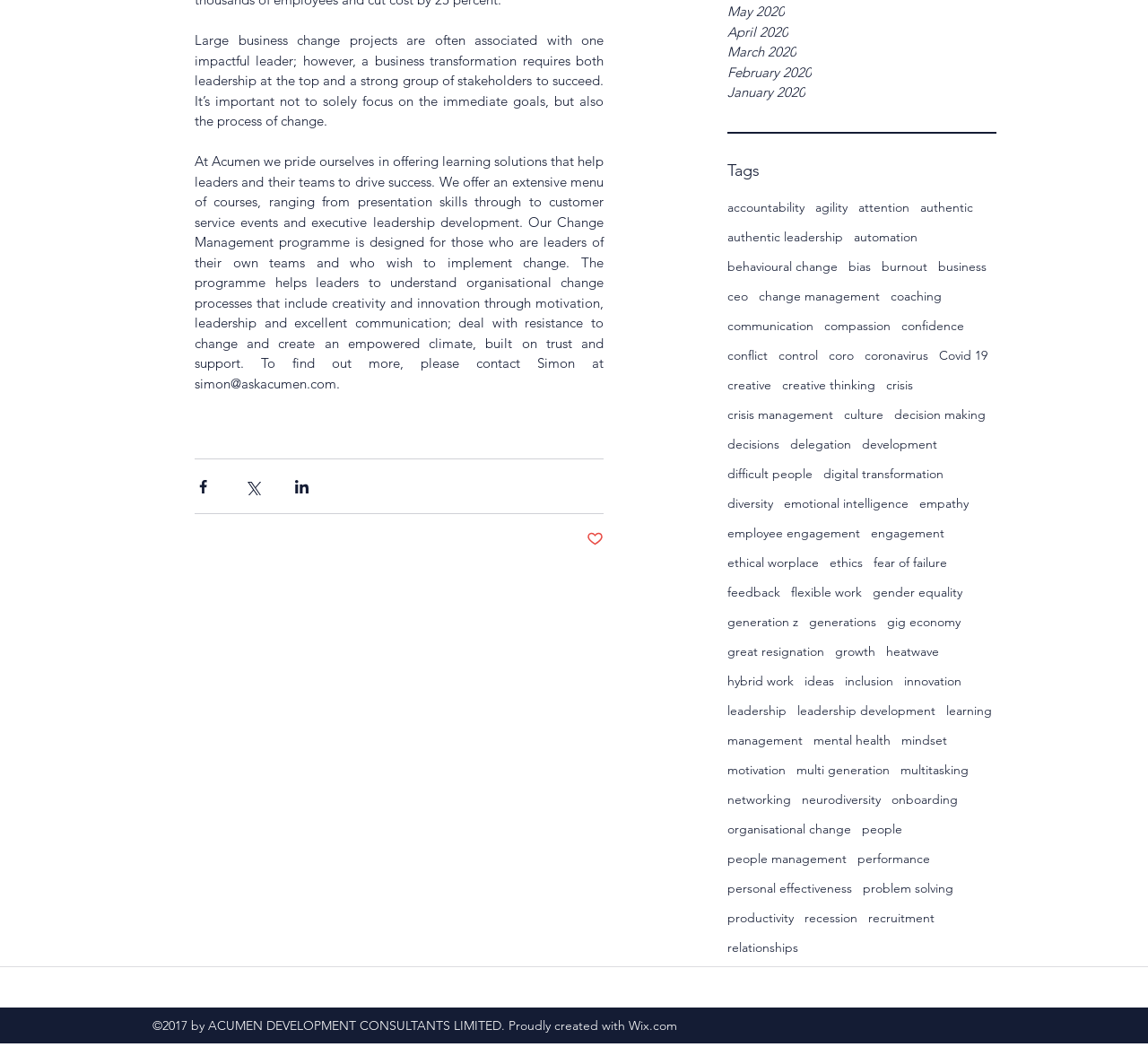Pinpoint the bounding box coordinates of the clickable element needed to complete the instruction: "View articles related to 'leadership'". The coordinates should be provided as four float numbers between 0 and 1: [left, top, right, bottom].

[0.634, 0.67, 0.685, 0.688]